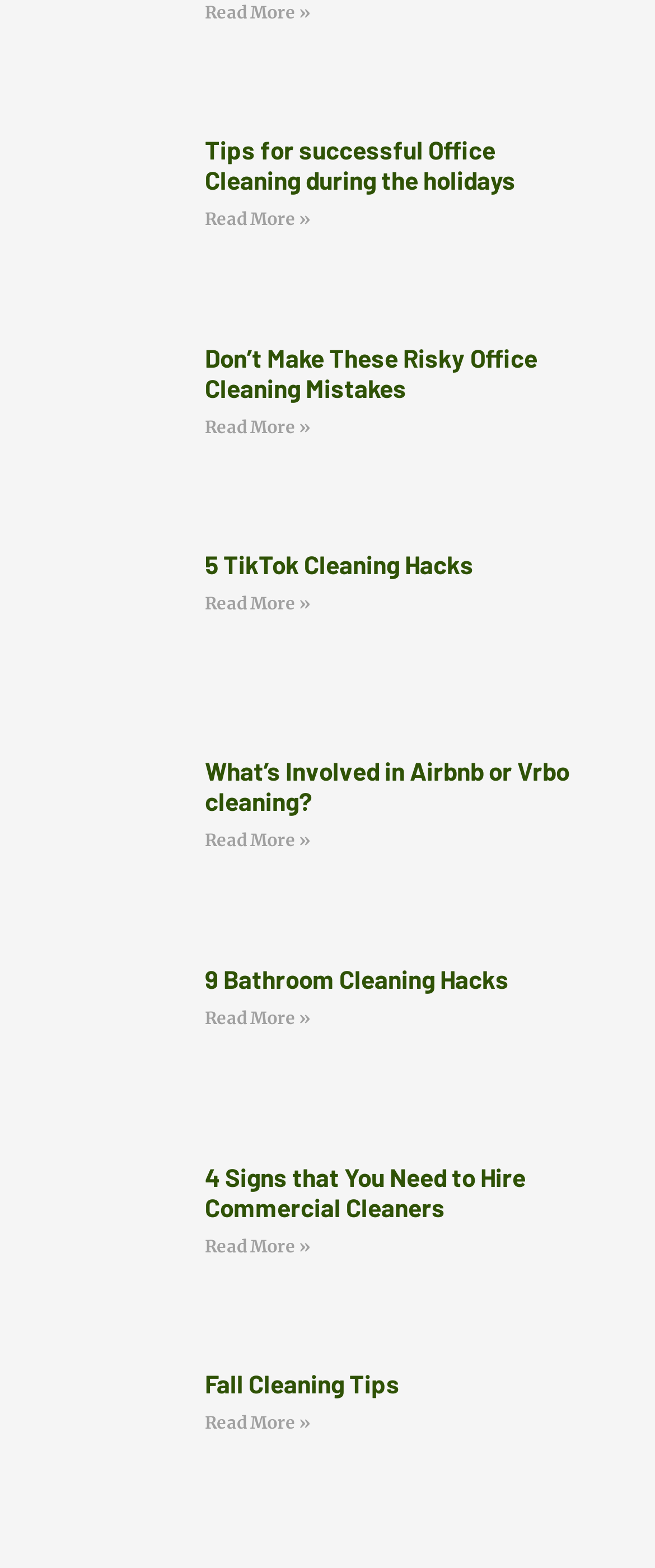Determine the bounding box coordinates of the section I need to click to execute the following instruction: "Learn about Tips for successful Office Cleaning during the holidays". Provide the coordinates as four float numbers between 0 and 1, i.e., [left, top, right, bottom].

[0.313, 0.086, 0.787, 0.125]